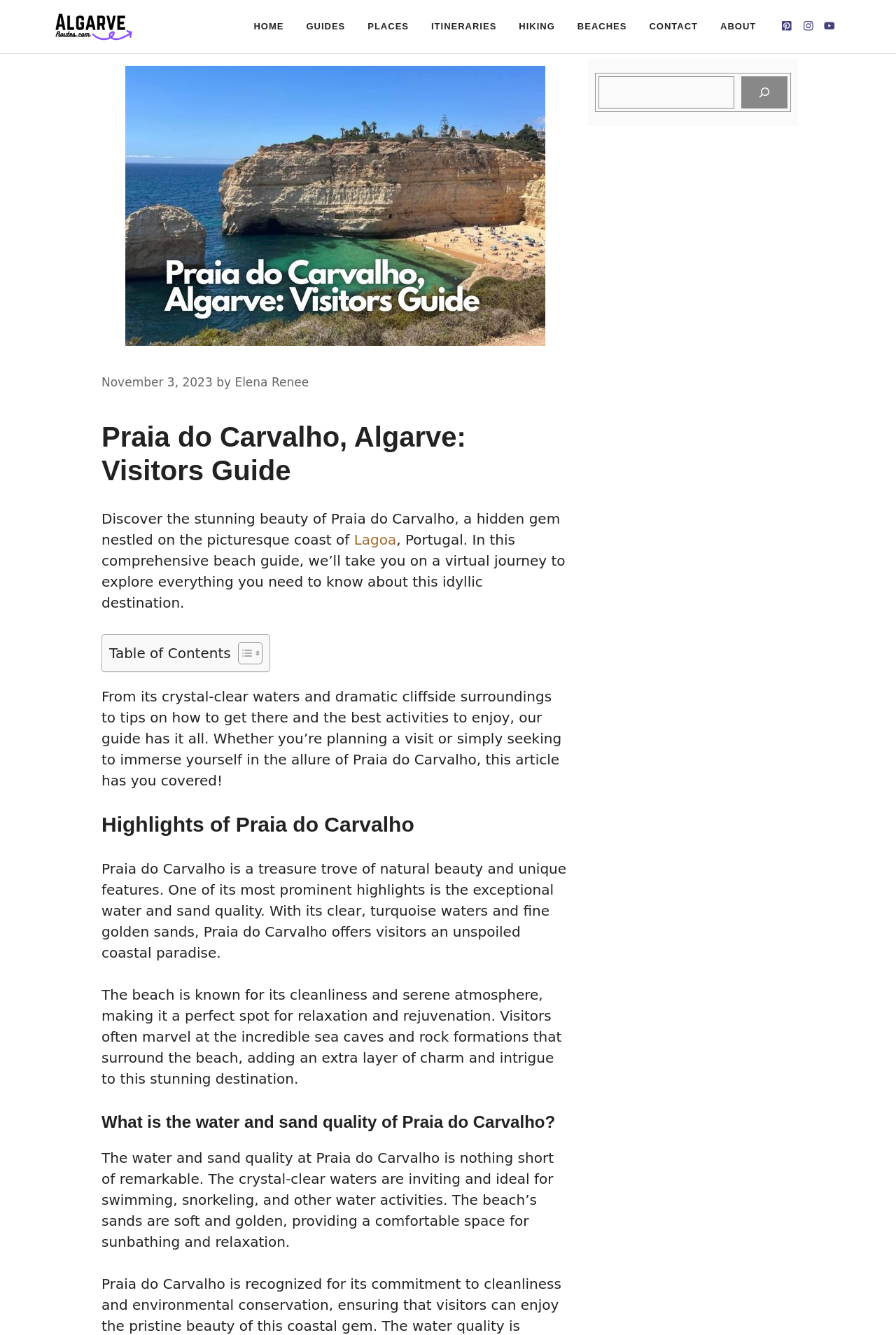Provide the text content of the webpage's main heading.

Praia do Carvalho, Algarve: Visitors Guide